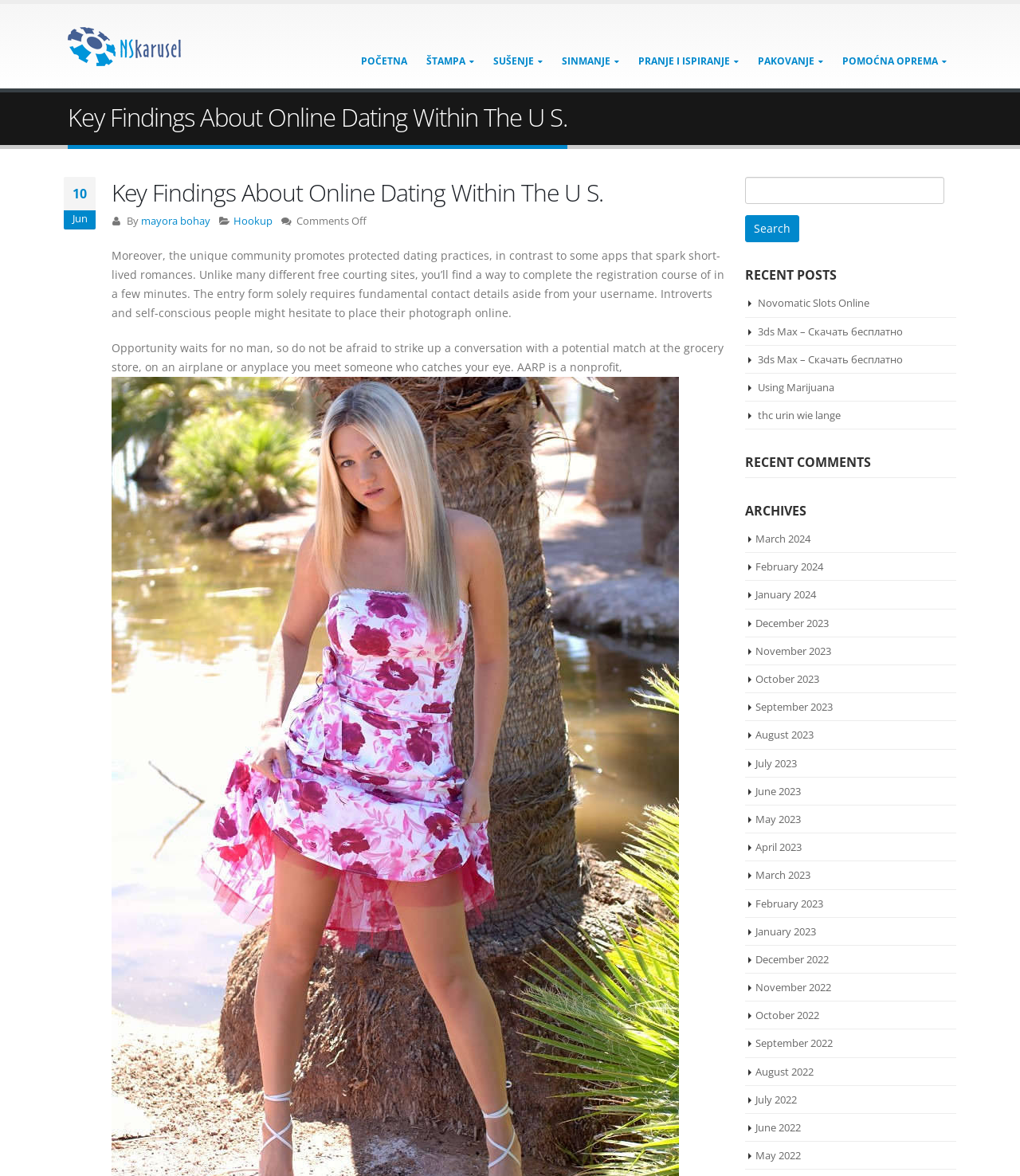How many months are listed in the archives?
Please provide a detailed and comprehensive answer to the question.

In the 'ARCHIVES' section, there are 24 months listed, ranging from March 2024 to December 2022.